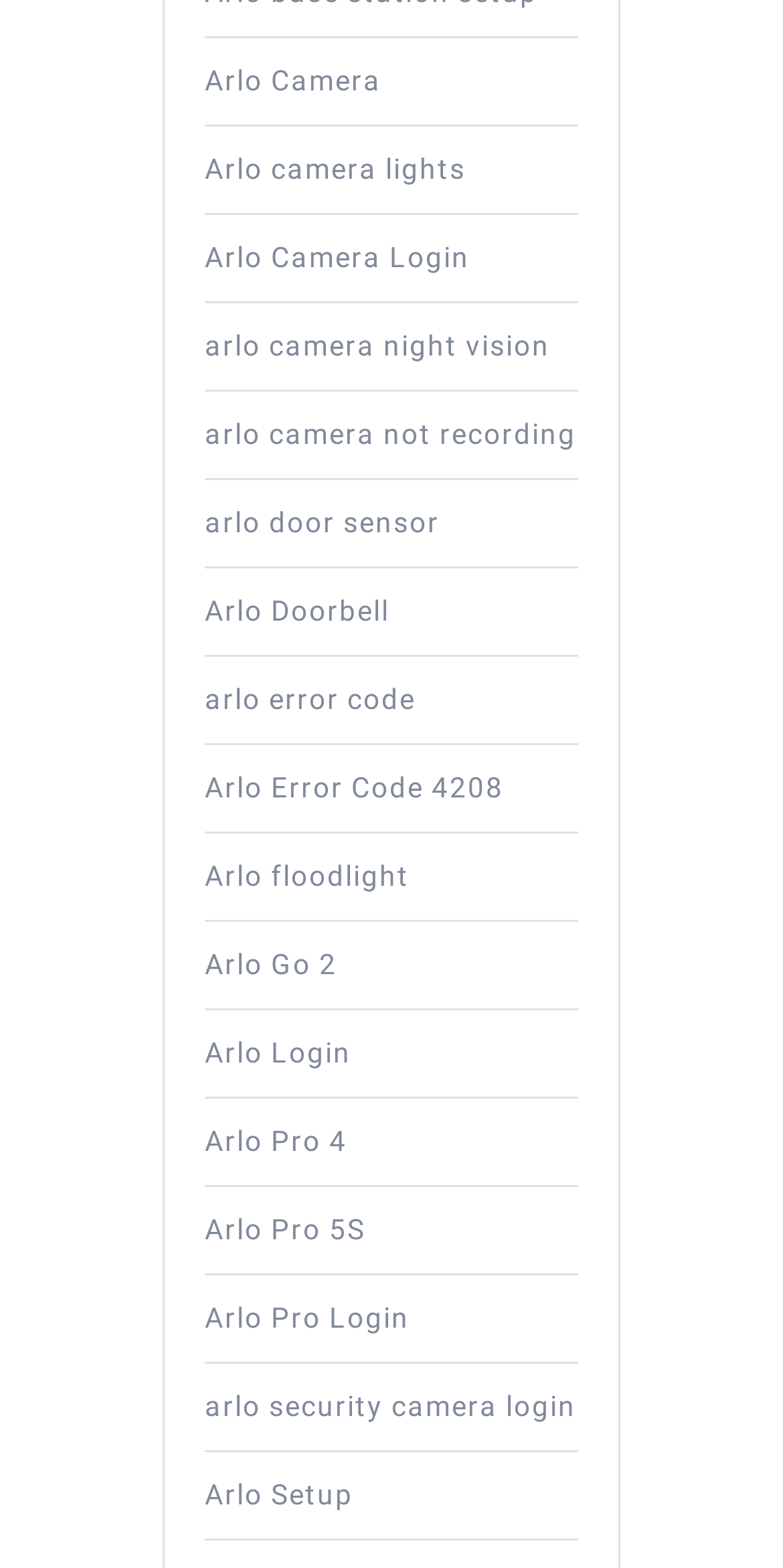What is the purpose of the door sensor?
Provide an in-depth and detailed explanation in response to the question.

The link 'arlo door sensor' is present on the webpage, which implies that the door sensor is related to security. It is likely that the door sensor is used to detect and alert users of any unauthorized entry or movement.